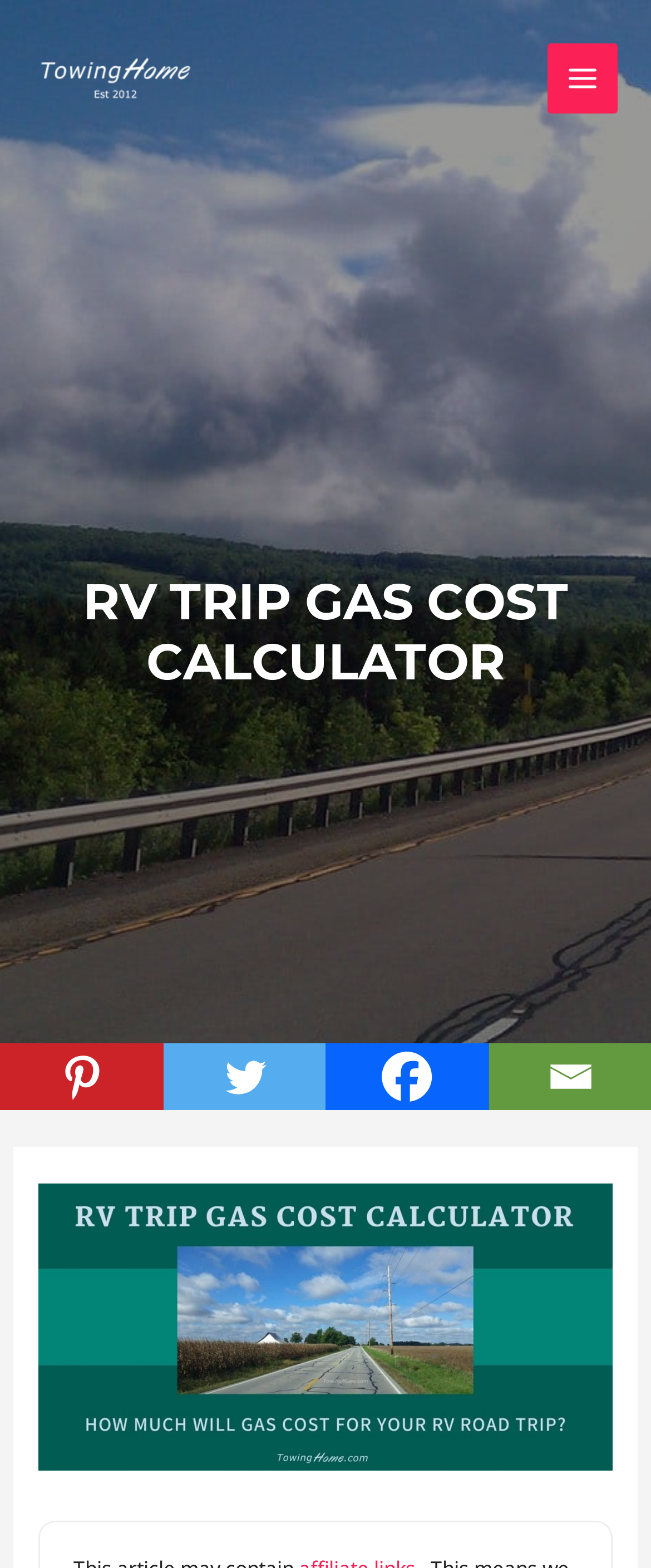Utilize the details in the image to thoroughly answer the following question: How many social media links are there?

There are four social media links located at the top right corner of the webpage, which are Pinterest, Twitter, Facebook, and Email.